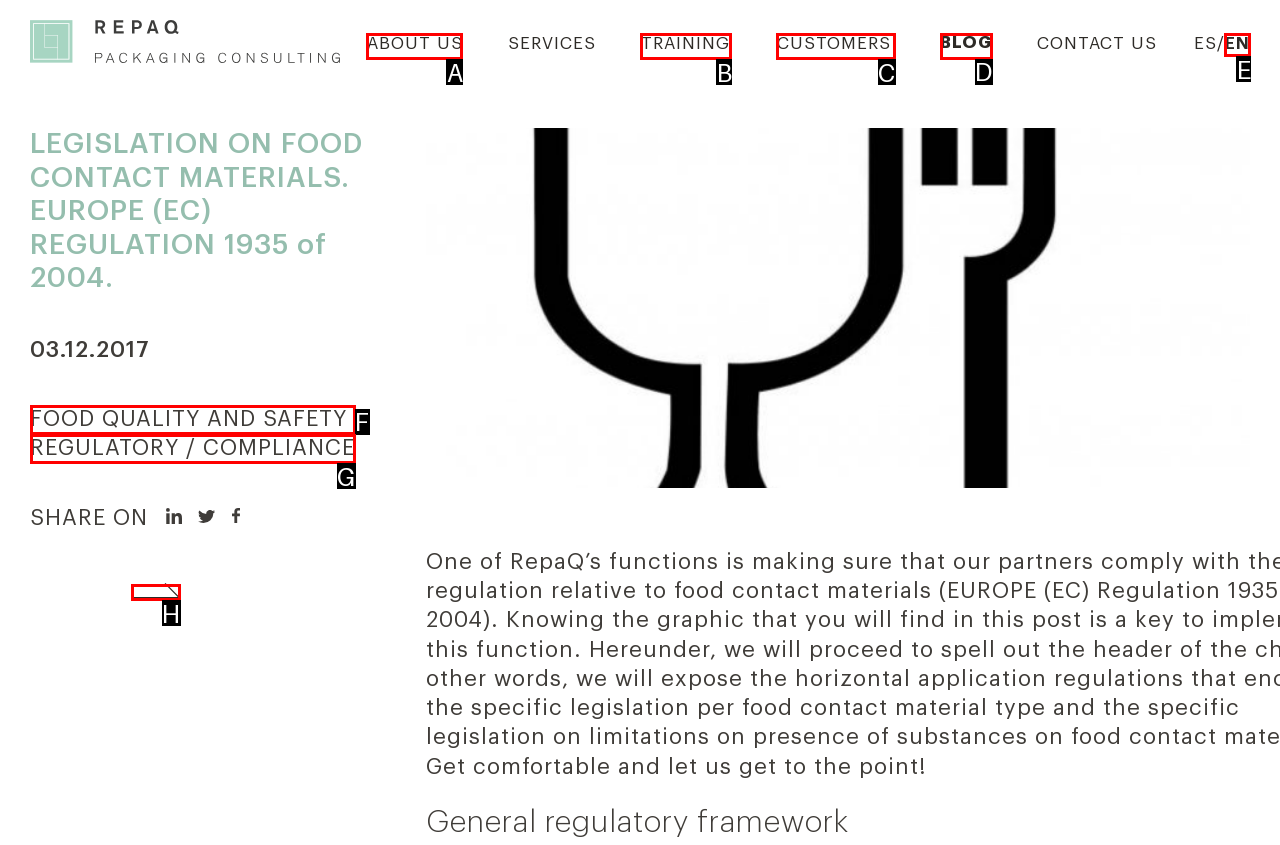Which HTML element should be clicked to perform the following task: Visit investor relations page
Reply with the letter of the appropriate option.

None